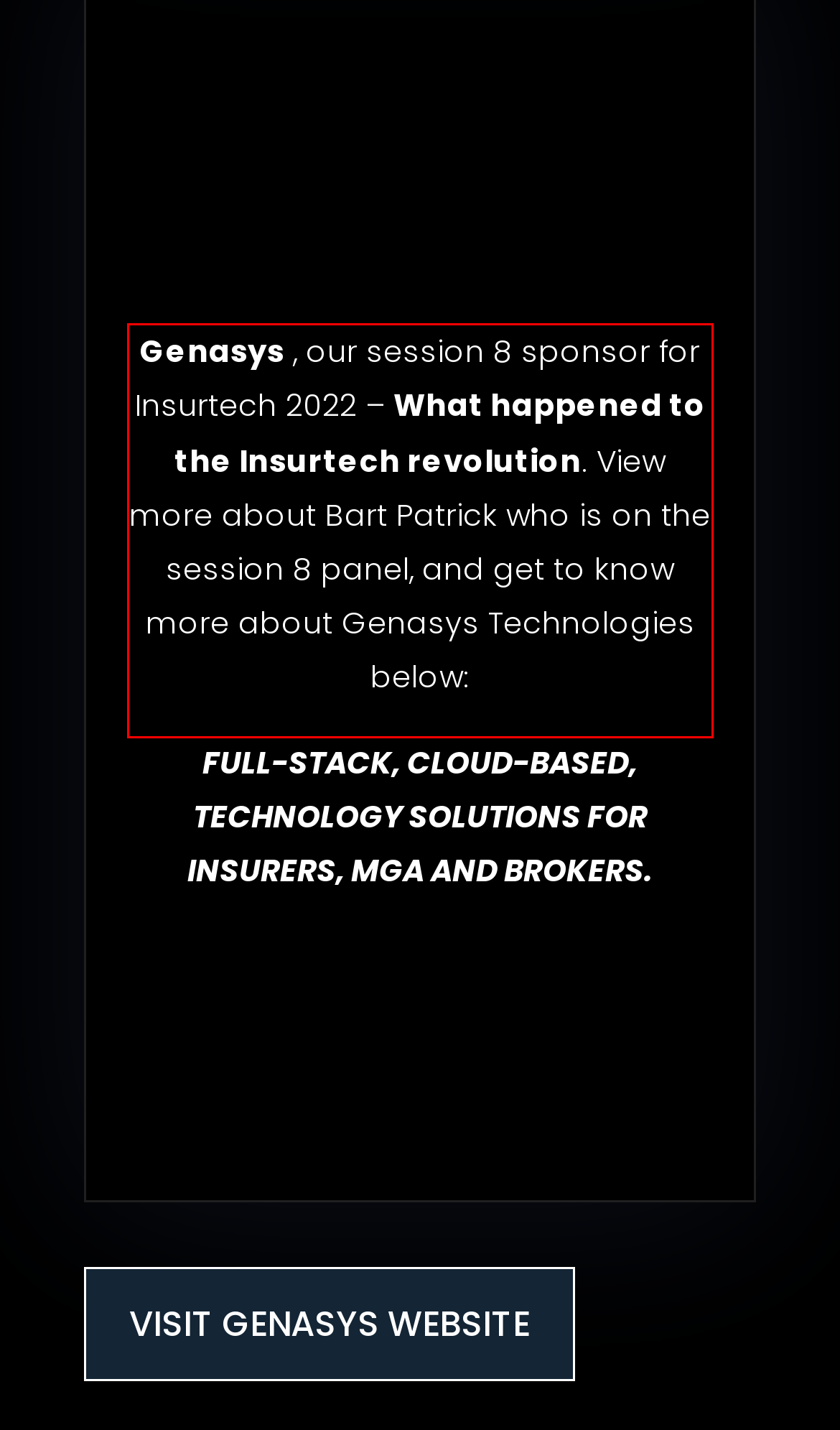You are provided with a screenshot of a webpage that includes a red bounding box. Extract and generate the text content found within the red bounding box.

Genasys , our session 8 sponsor for Insurtech 2022 – What happened to the Insurtech revolution. View more about Bart Patrick who is on the session 8 panel, and get to know more about Genasys Technologies below: